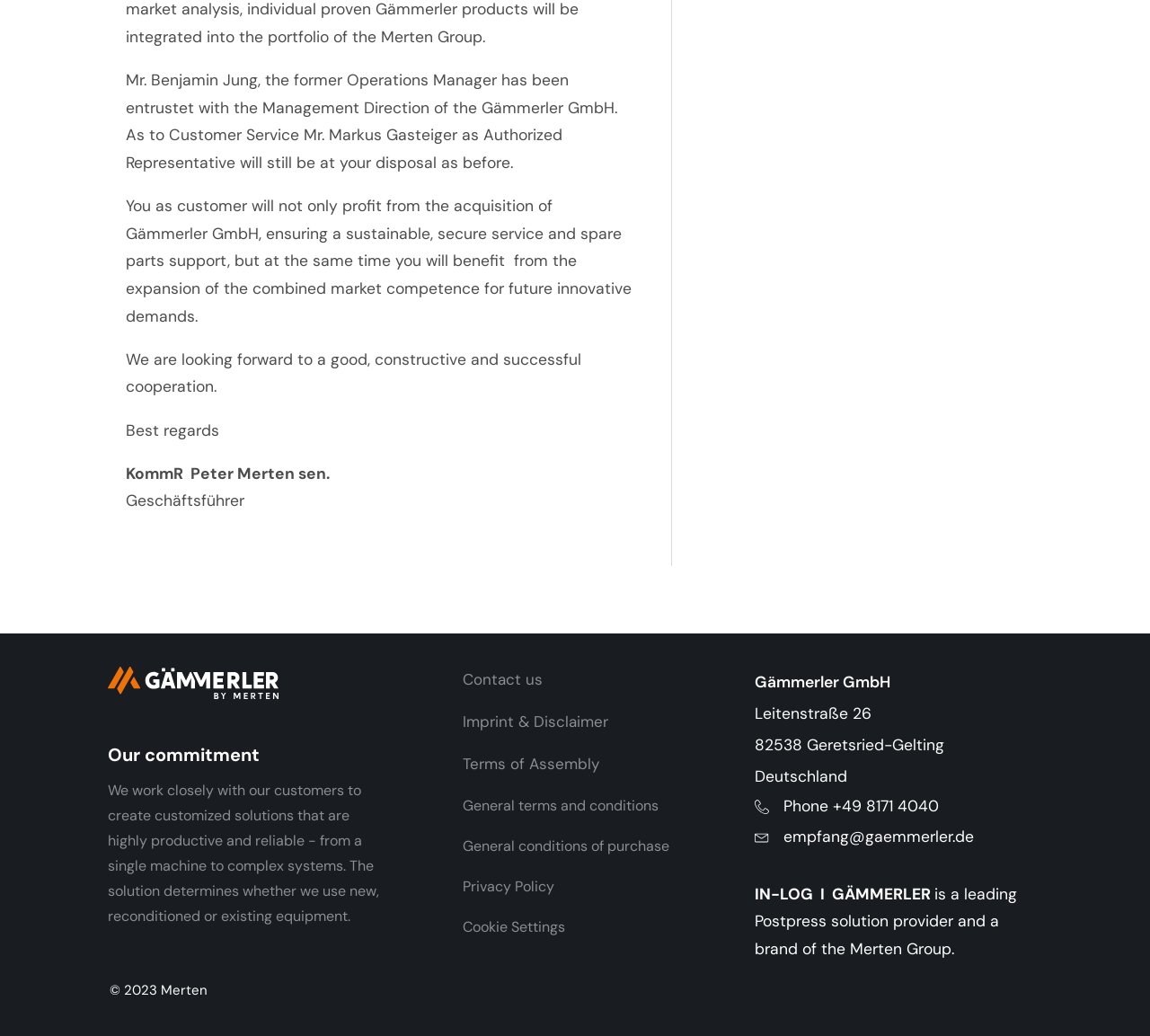Respond to the following question using a concise word or phrase: 
What is the phone number of Gämmerler GmbH?

+49 8171 4040